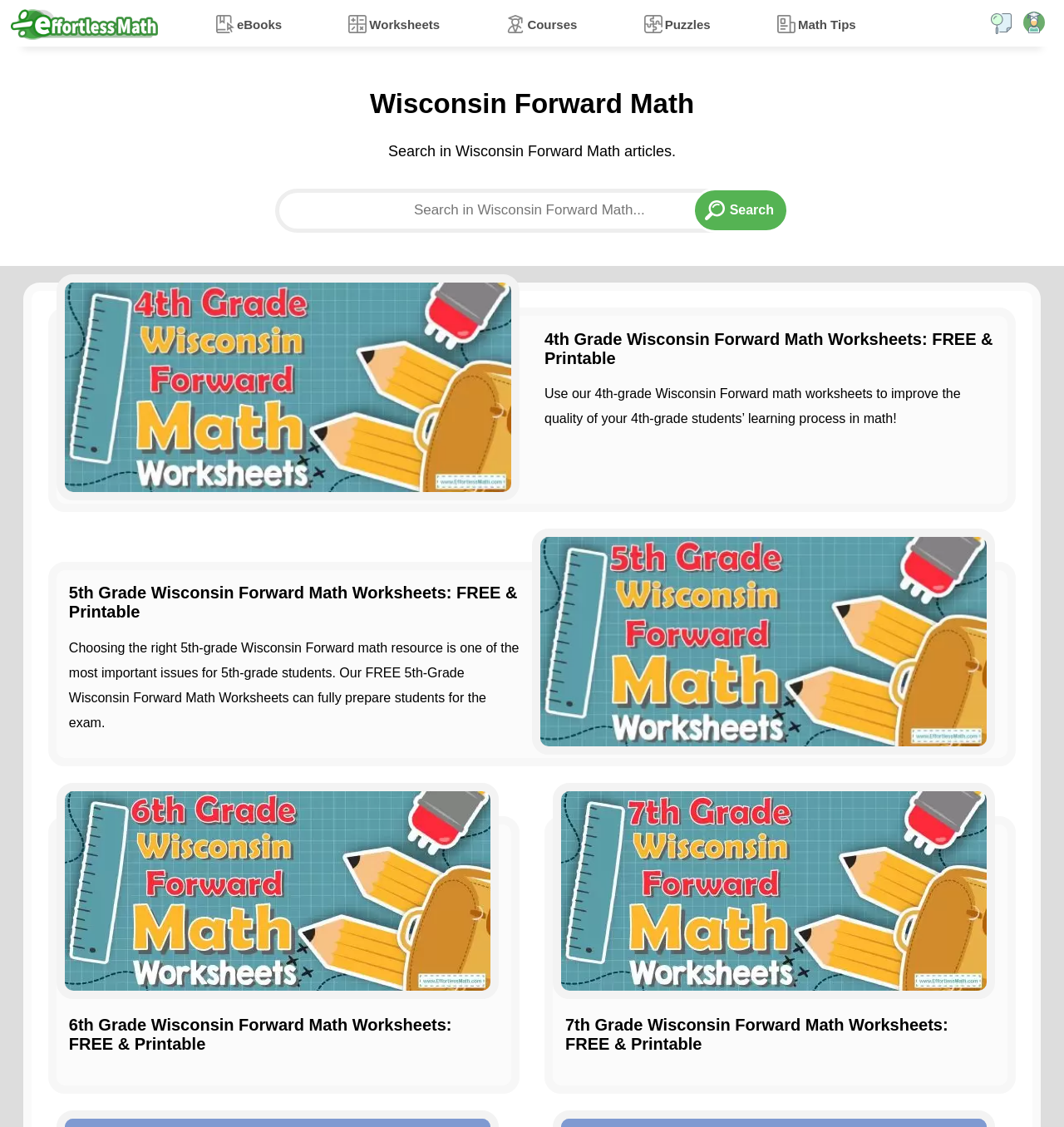What is the purpose of the search bar?
From the image, respond using a single word or phrase.

Search articles